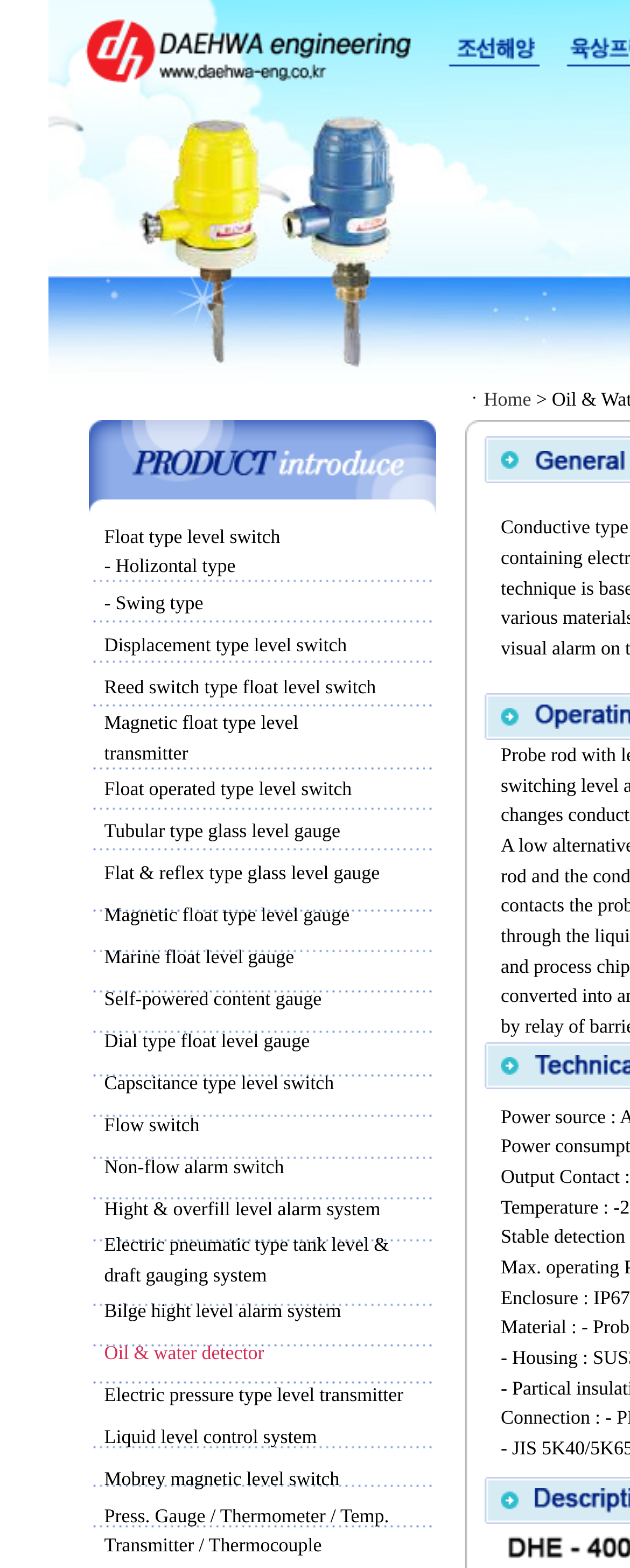Identify the bounding box for the UI element described as: "- Swing type". Ensure the coordinates are four float numbers between 0 and 1, formatted as [left, top, right, bottom].

[0.165, 0.377, 0.323, 0.391]